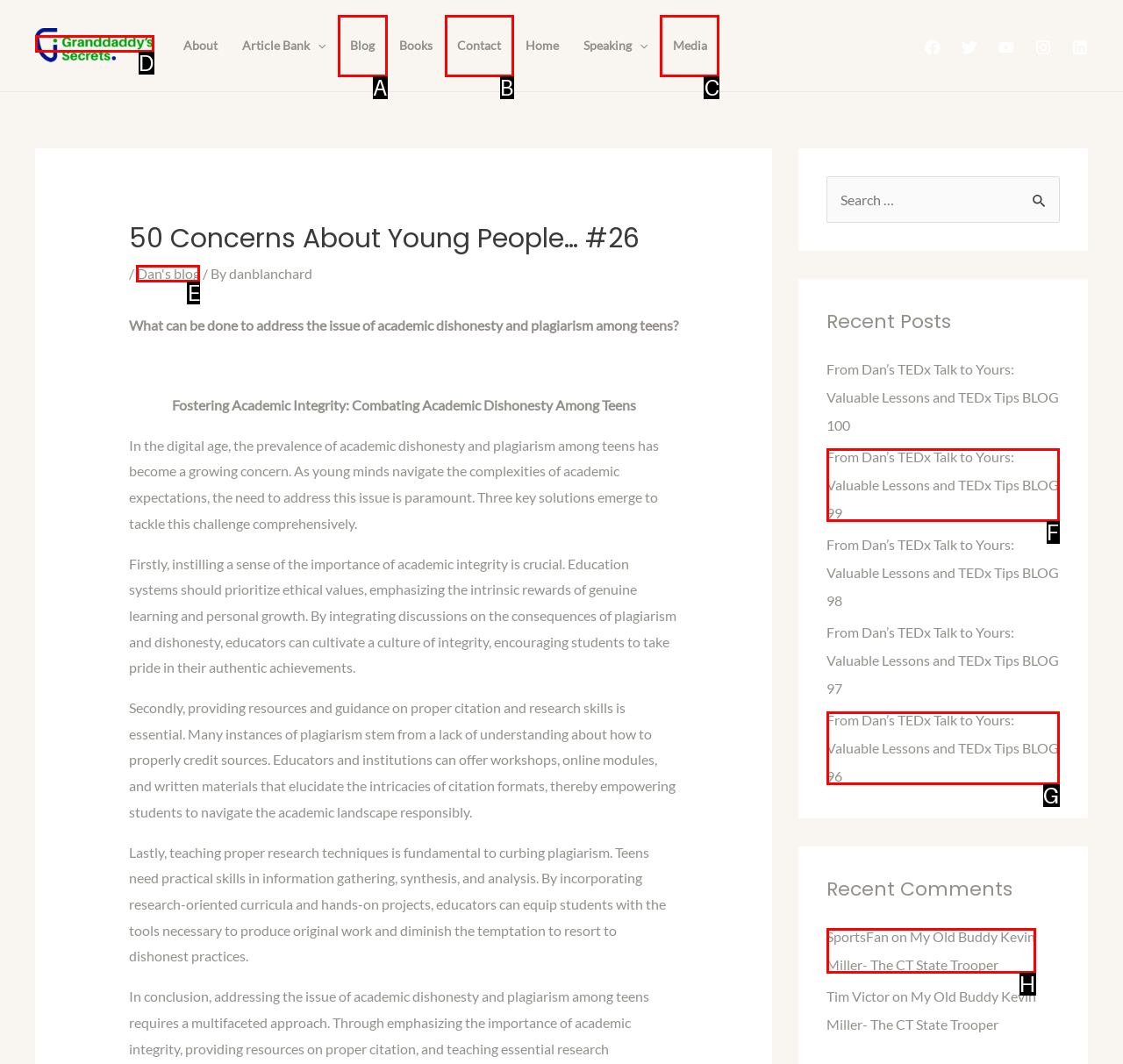Choose the HTML element that corresponds to the description: Dan's blog
Provide the answer by selecting the letter from the given choices.

E